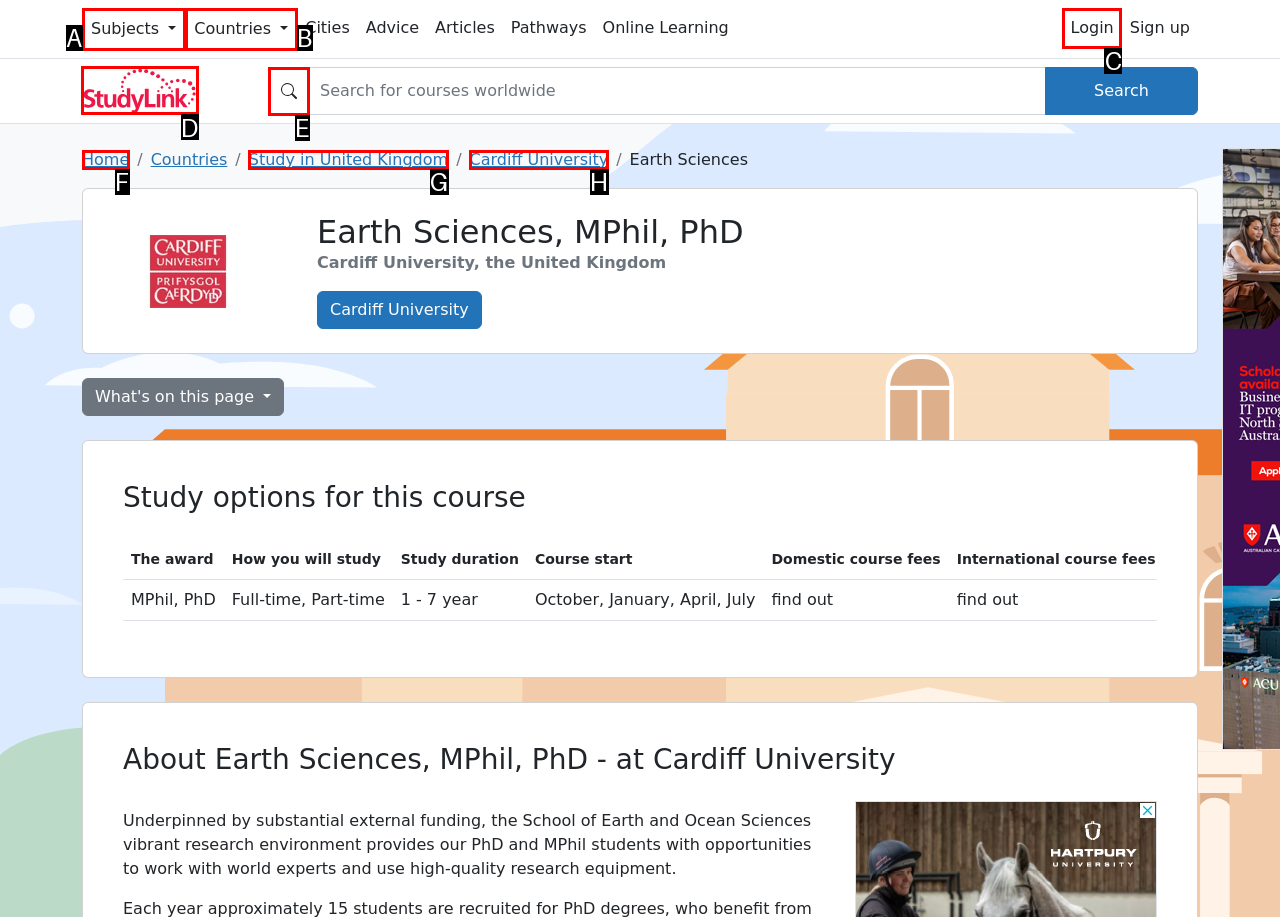Point out the UI element to be clicked for this instruction: View technical parameters. Provide the answer as the letter of the chosen element.

None